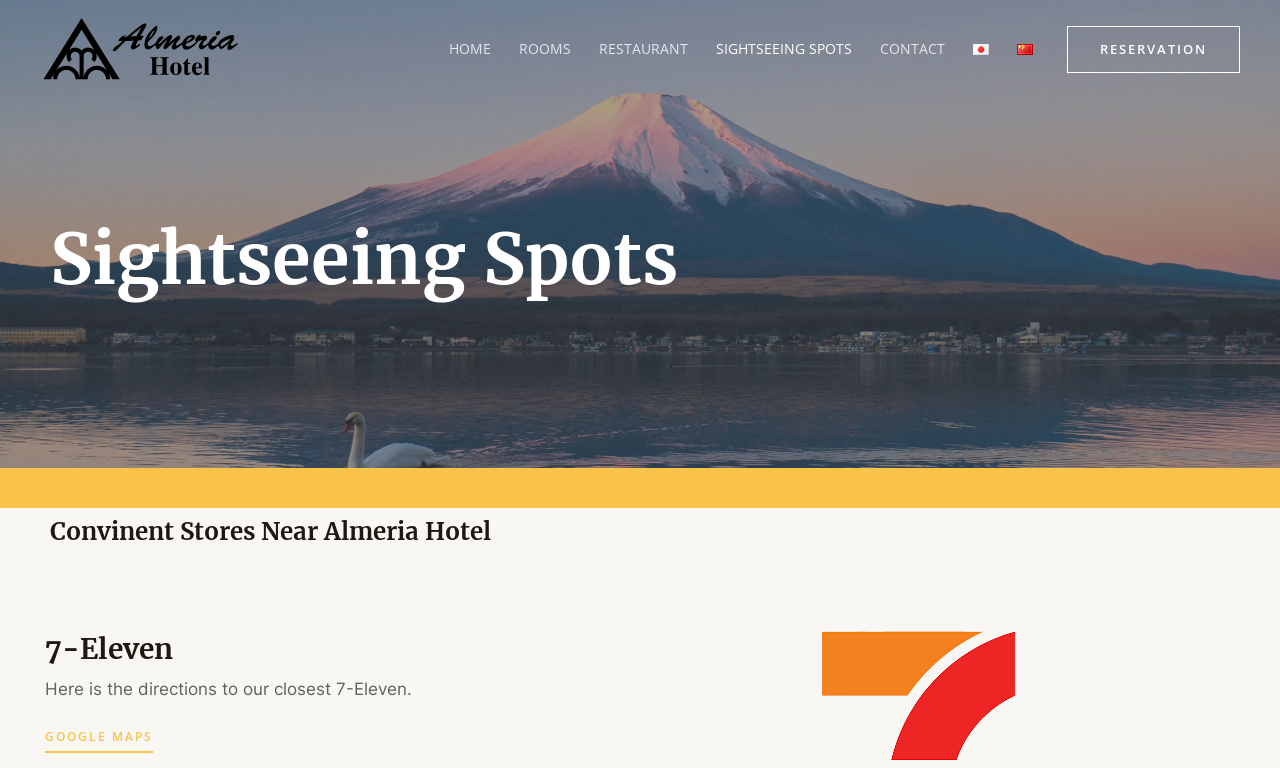What is the purpose of the 'GOOGLE MAPS' link?
Using the picture, provide a one-word or short phrase answer.

To provide directions